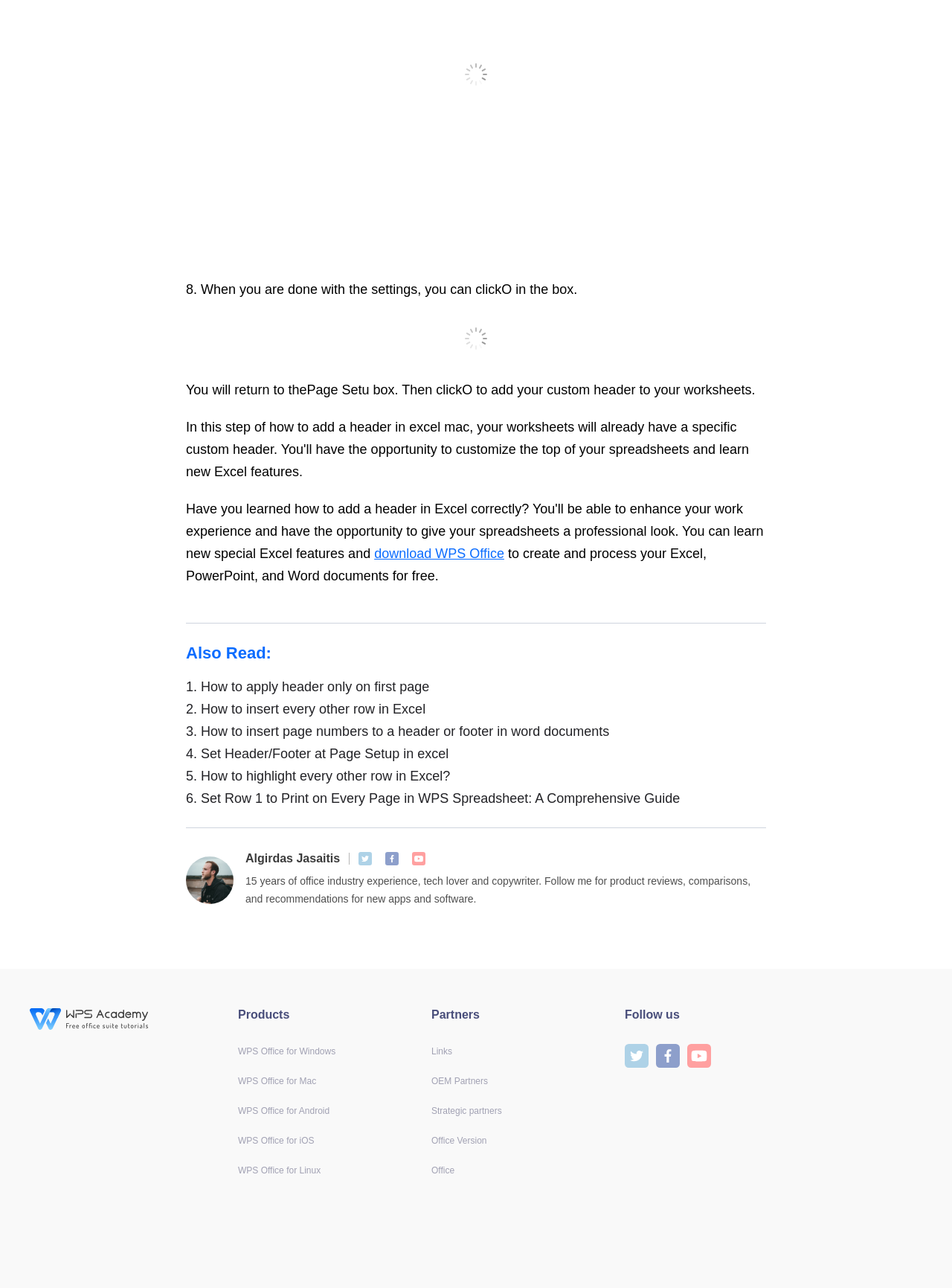Locate the bounding box for the described UI element: "download WPS Office". Ensure the coordinates are four float numbers between 0 and 1, formatted as [left, top, right, bottom].

[0.393, 0.424, 0.53, 0.436]